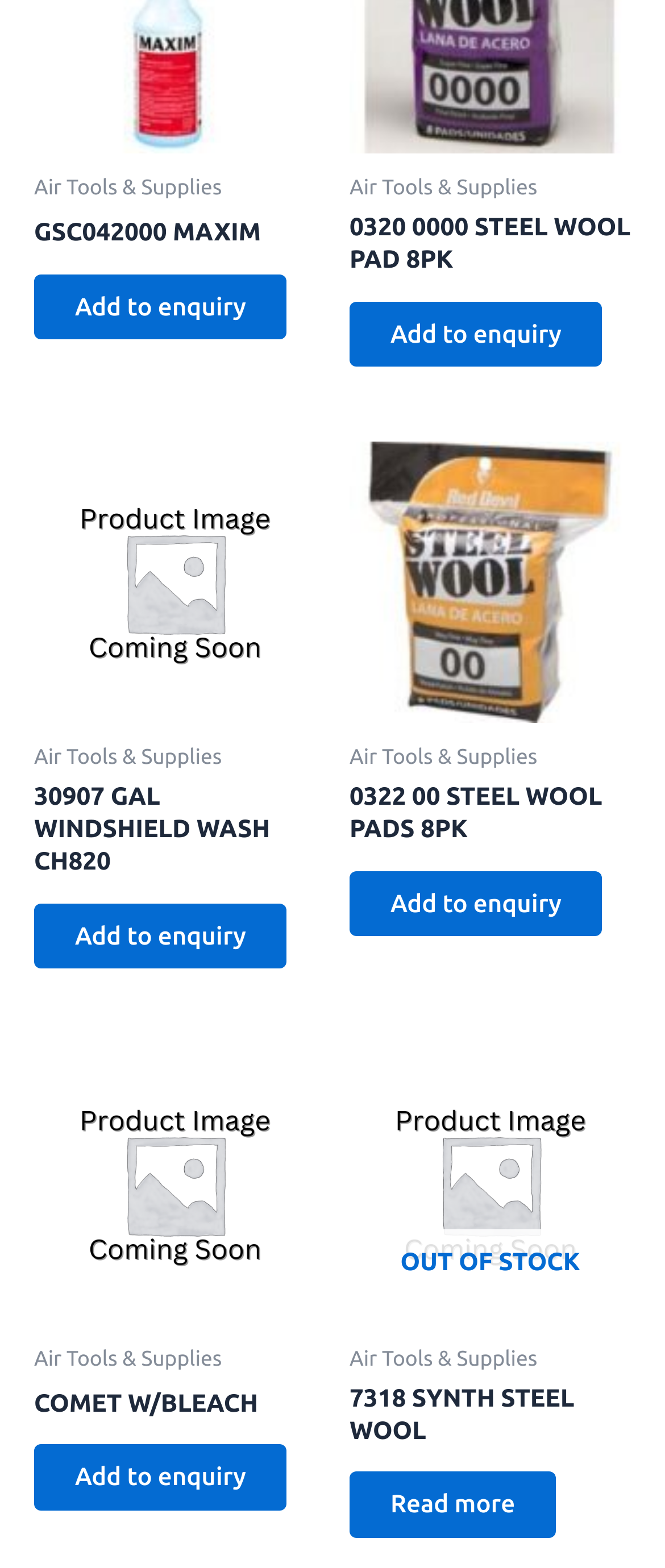Please identify the bounding box coordinates of the element I should click to complete this instruction: 'Add 0320 0000 STEEL WOOL PAD 8PK to enquiry'. The coordinates should be given as four float numbers between 0 and 1, like this: [left, top, right, bottom].

[0.526, 0.192, 0.906, 0.234]